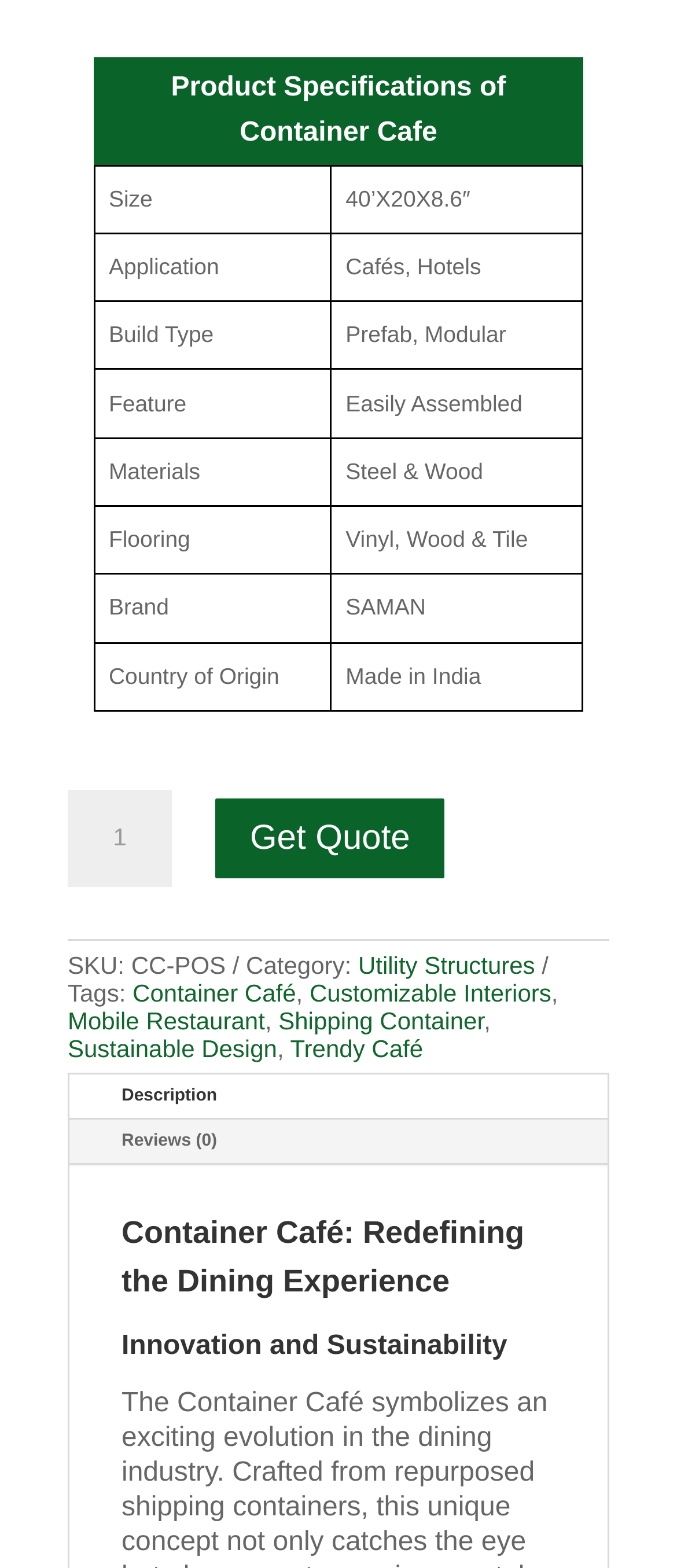Locate the bounding box coordinates of the clickable area to execute the instruction: "Follow us on Facebook". Provide the coordinates as four float numbers between 0 and 1, represented as [left, top, right, bottom].

None